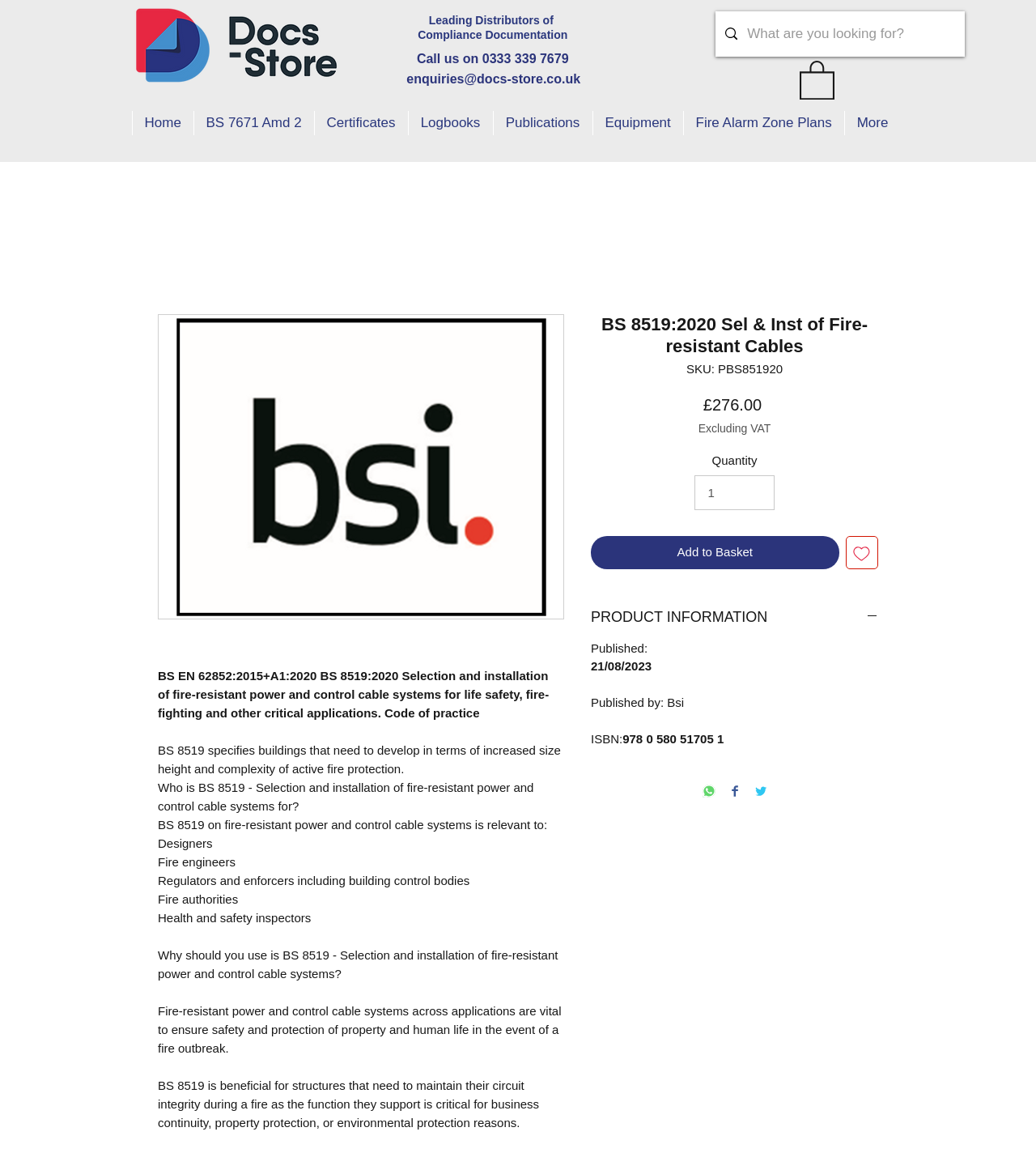Using the information in the image, give a detailed answer to the following question: What is the price of BS 8519:2020?

I found the price of BS 8519:2020 by looking at the product information section, where it is listed as £276.00, excluding VAT.